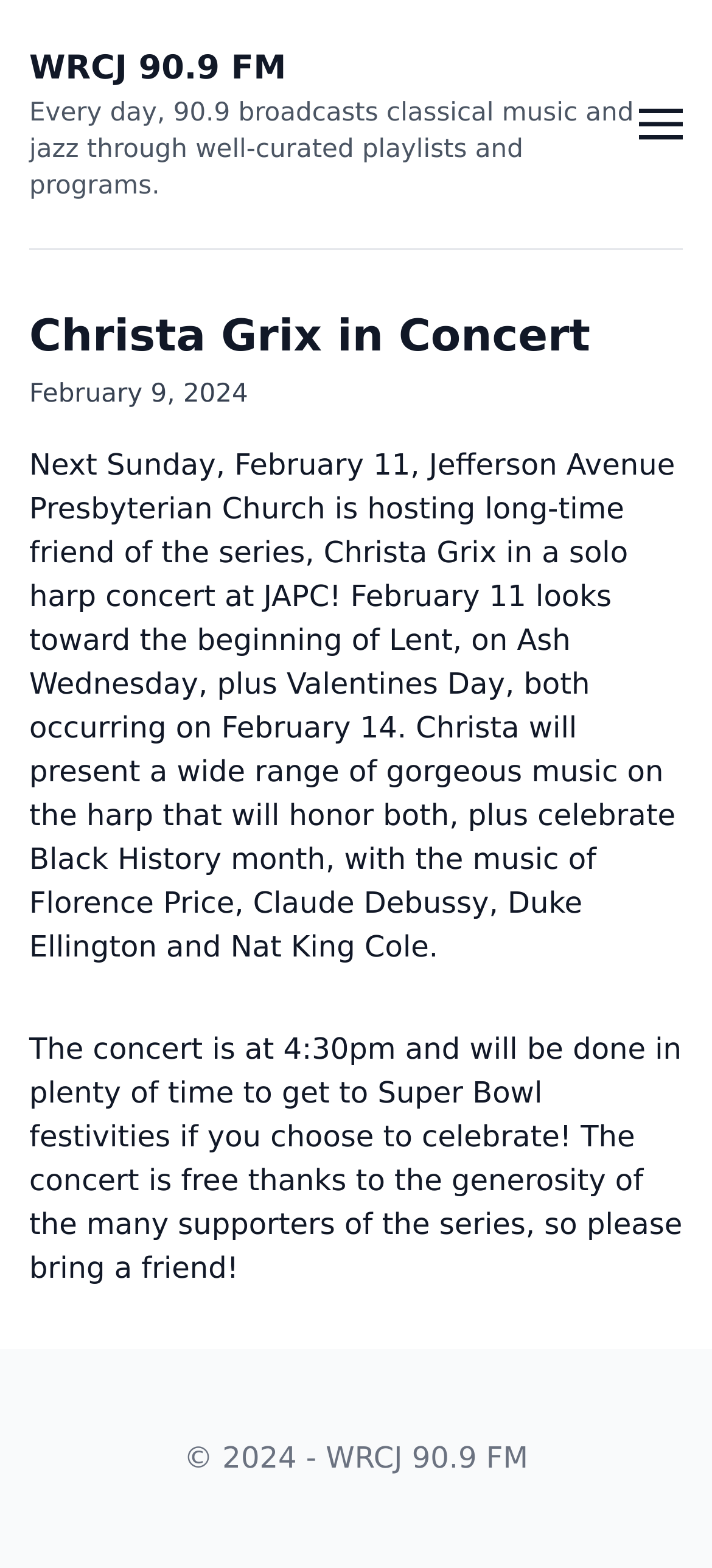Please provide a detailed answer to the question below by examining the image:
What time is the concert?

The time of the concert can be found in the paragraph of text that describes the event. The text states 'The concert is at 4:30pm and will be done in plenty of time to get to Super Bowl festivities if you choose to celebrate!'.